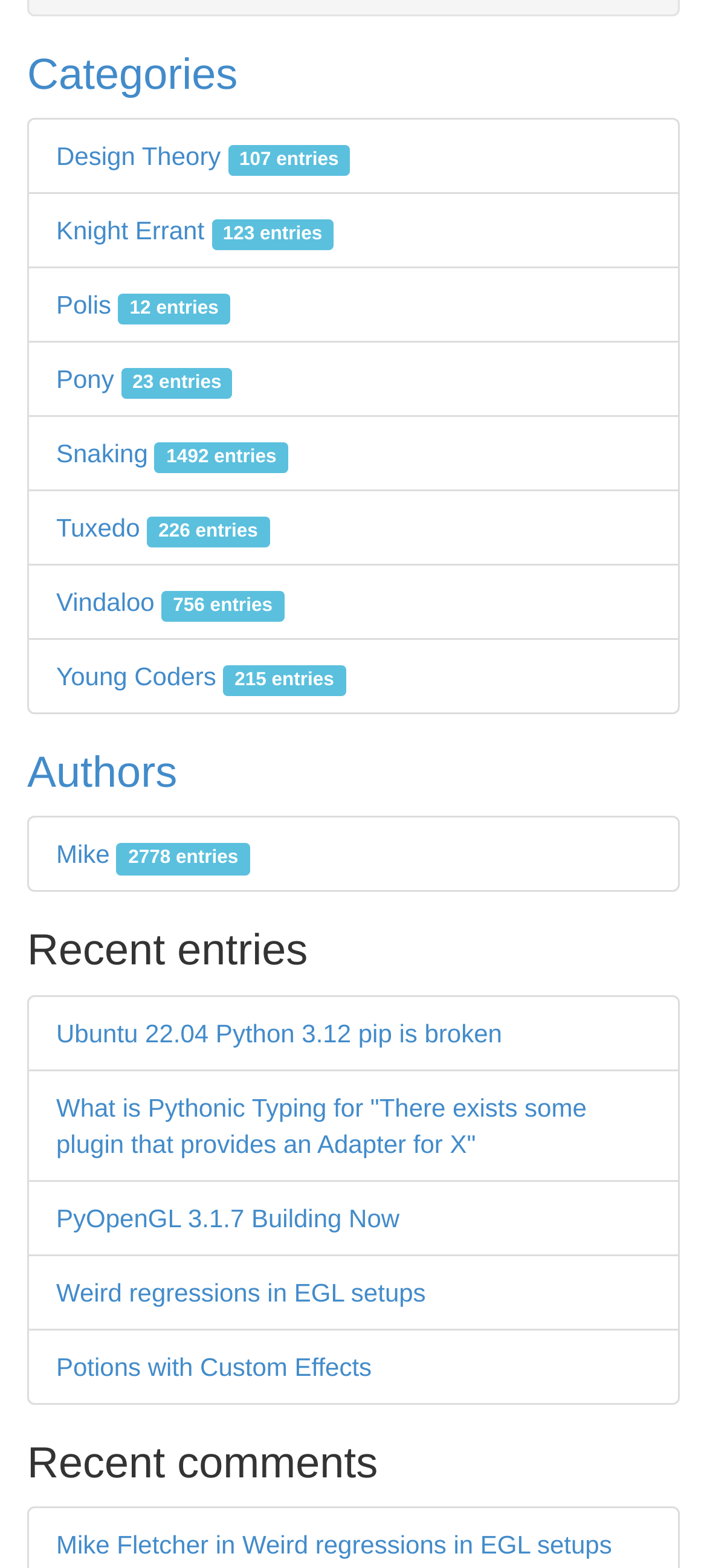Identify the bounding box coordinates for the region of the element that should be clicked to carry out the instruction: "Browse recent entries". The bounding box coordinates should be four float numbers between 0 and 1, i.e., [left, top, right, bottom].

[0.079, 0.649, 0.71, 0.668]